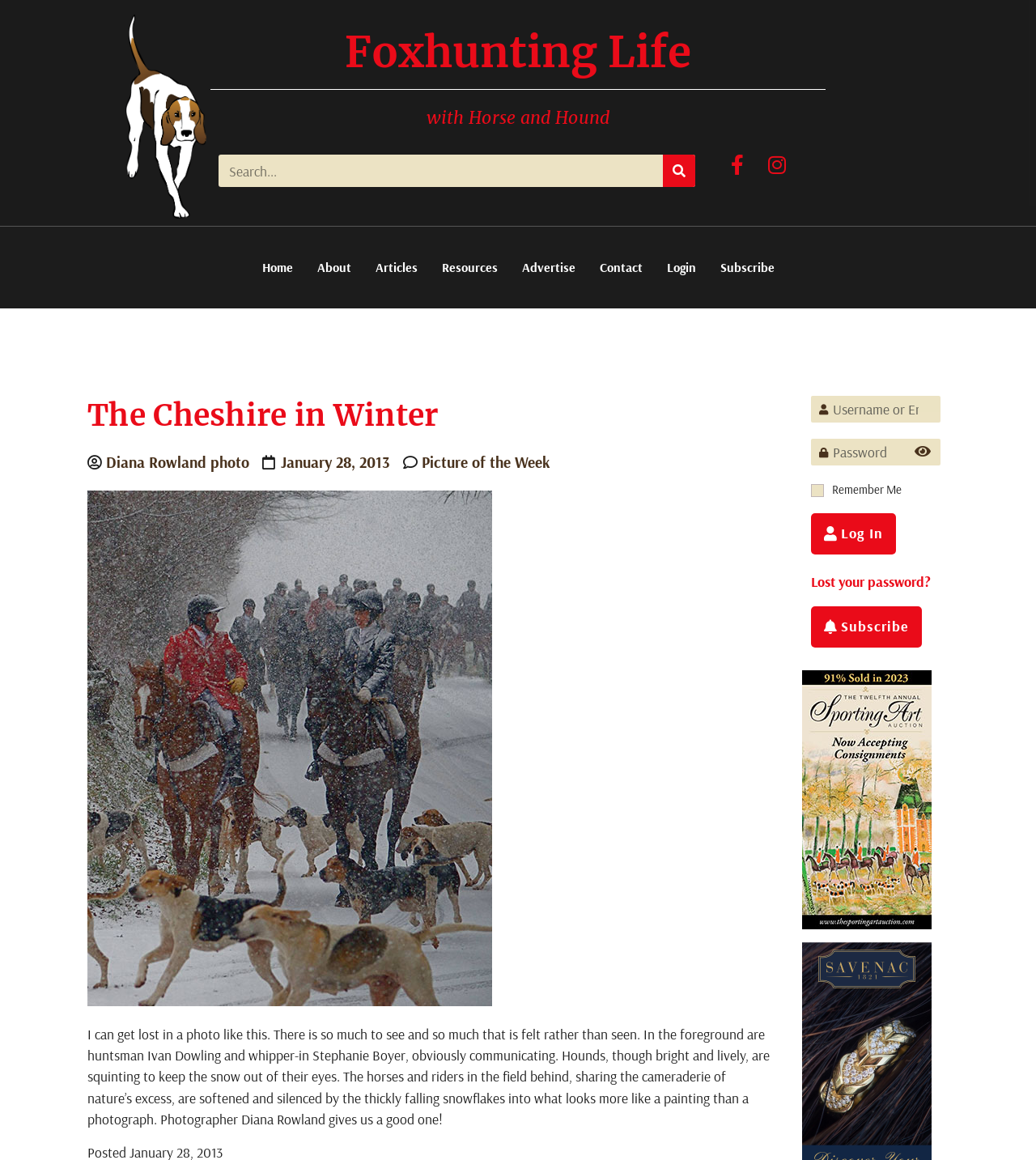Respond to the following question using a concise word or phrase: 
What is the name of the hunt?

Cheshire Foxhounds